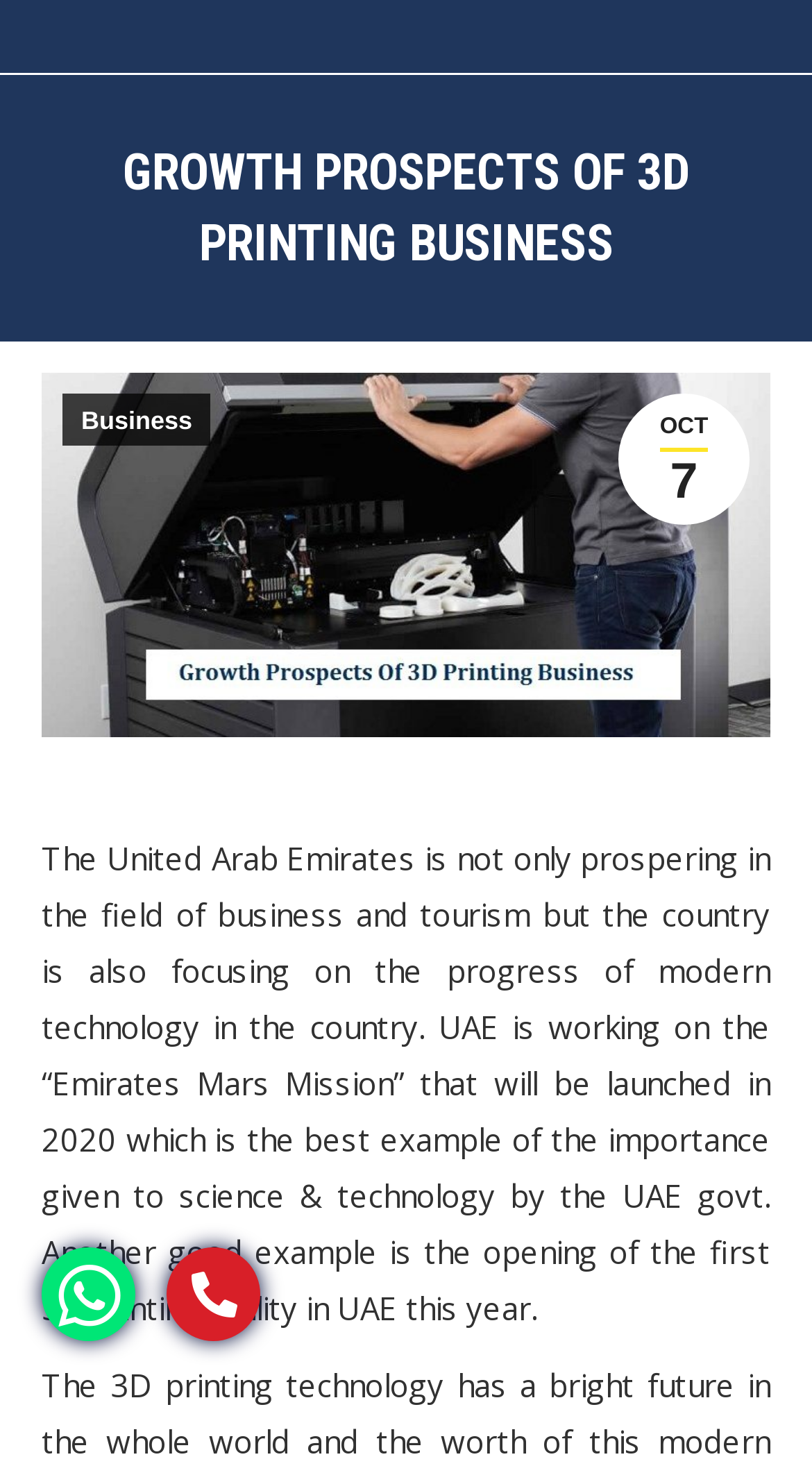Give an extensive and precise description of the webpage.

The webpage is about the growth prospects of 3D printing business in the UAE. At the top, there is a heading that reads "GROWTH PROSPECTS OF 3D PRINTING BUSINESS". Below the heading, there is a static text "You are here:" followed by two links, "OCT 7" and "Business", which are positioned side by side. 

To the right of the "You are here:" text, there is an image related to 3D printing business in the UAE, taking up a significant portion of the page. Below the image, there is a block of text that discusses the UAE's focus on modern technology, including the "Emirates Mars Mission" and the opening of the first 3D printing facility in the country.

At the bottom of the page, there are three links: "Go to Top" positioned at the bottom right, and two social media links, represented by icons, at the bottom left.